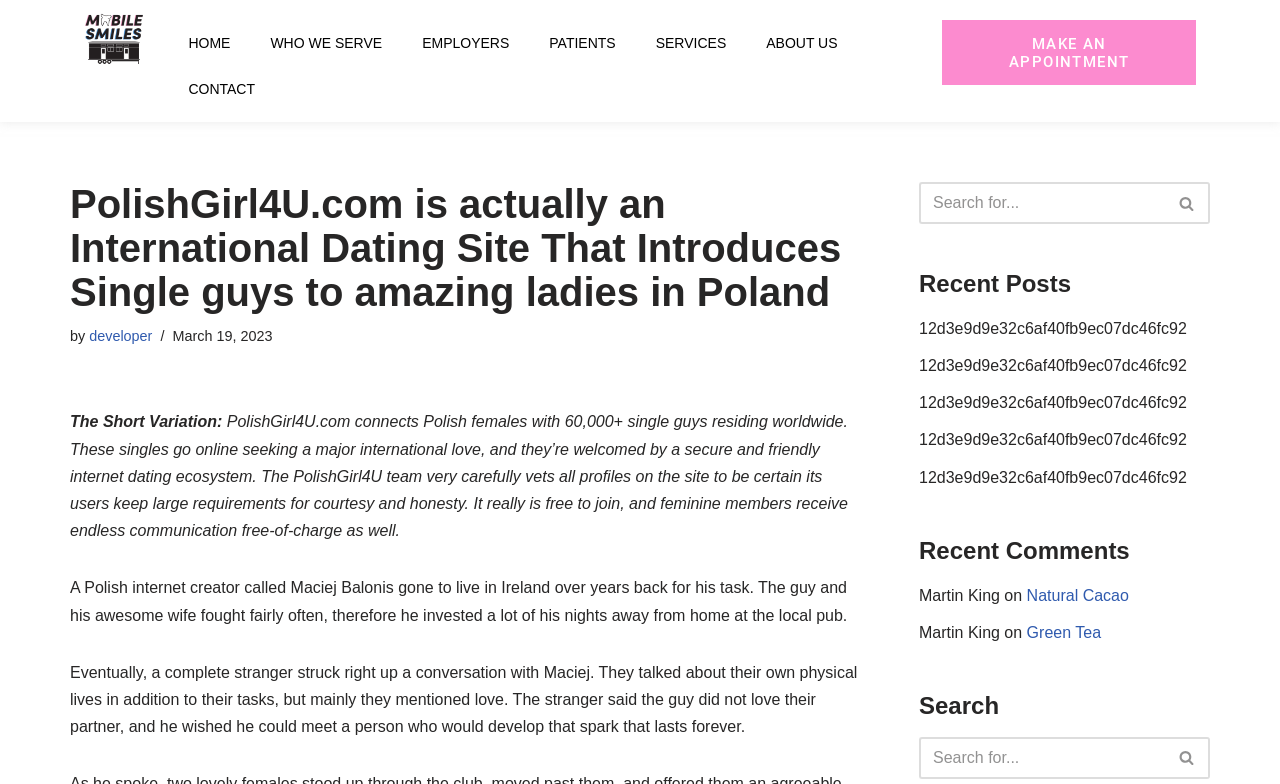Pinpoint the bounding box coordinates of the element you need to click to execute the following instruction: "View the 'WHO WE SERVE' page". The bounding box should be represented by four float numbers between 0 and 1, in the format [left, top, right, bottom].

[0.196, 0.026, 0.314, 0.084]